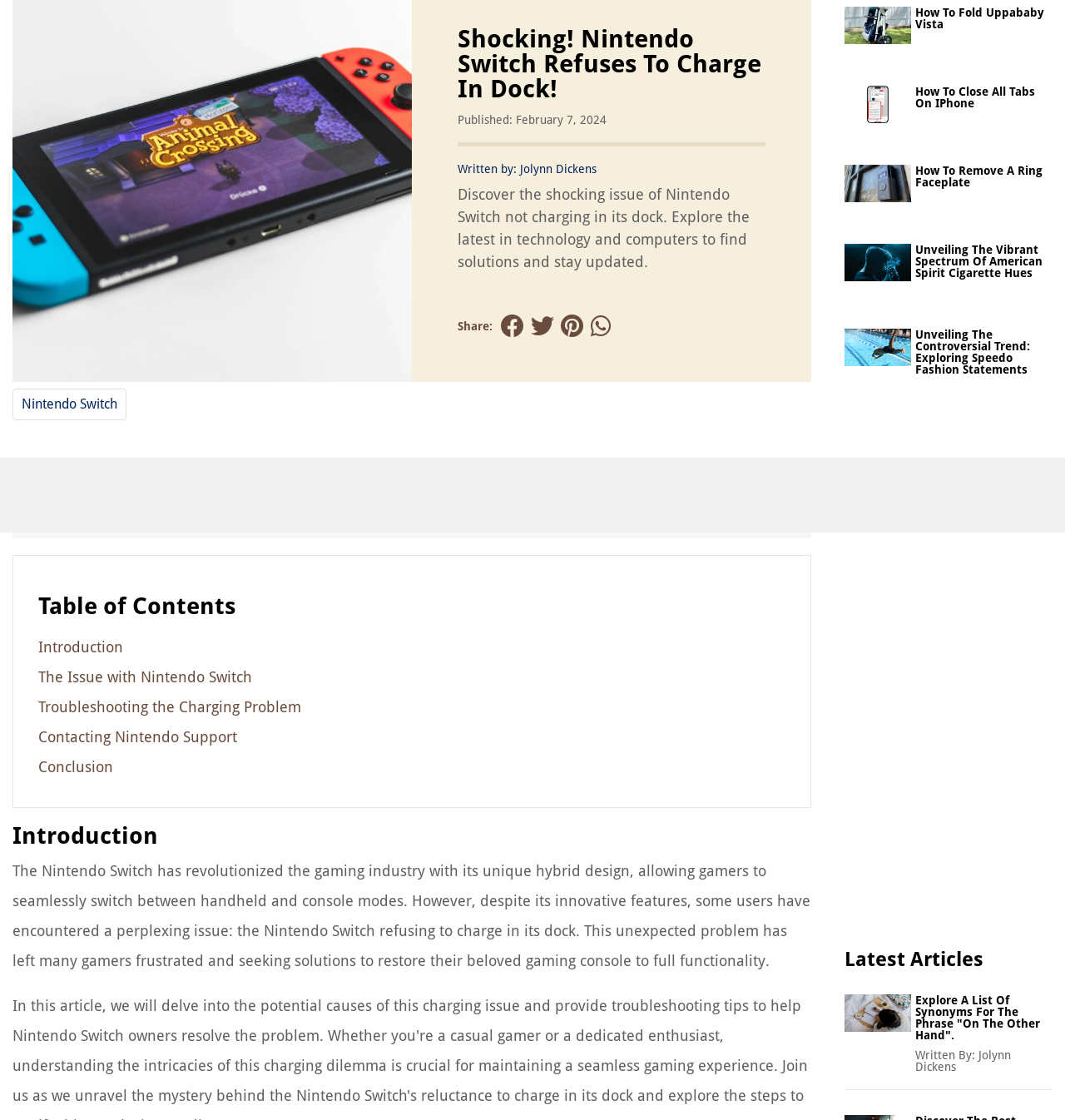Determine the bounding box coordinates of the UI element described below. Use the format (top-left x, top-left y, bottom-right x, bottom-right y) with floating point numbers between 0 and 1: title="Share on Twitter"

[0.498, 0.279, 0.52, 0.304]